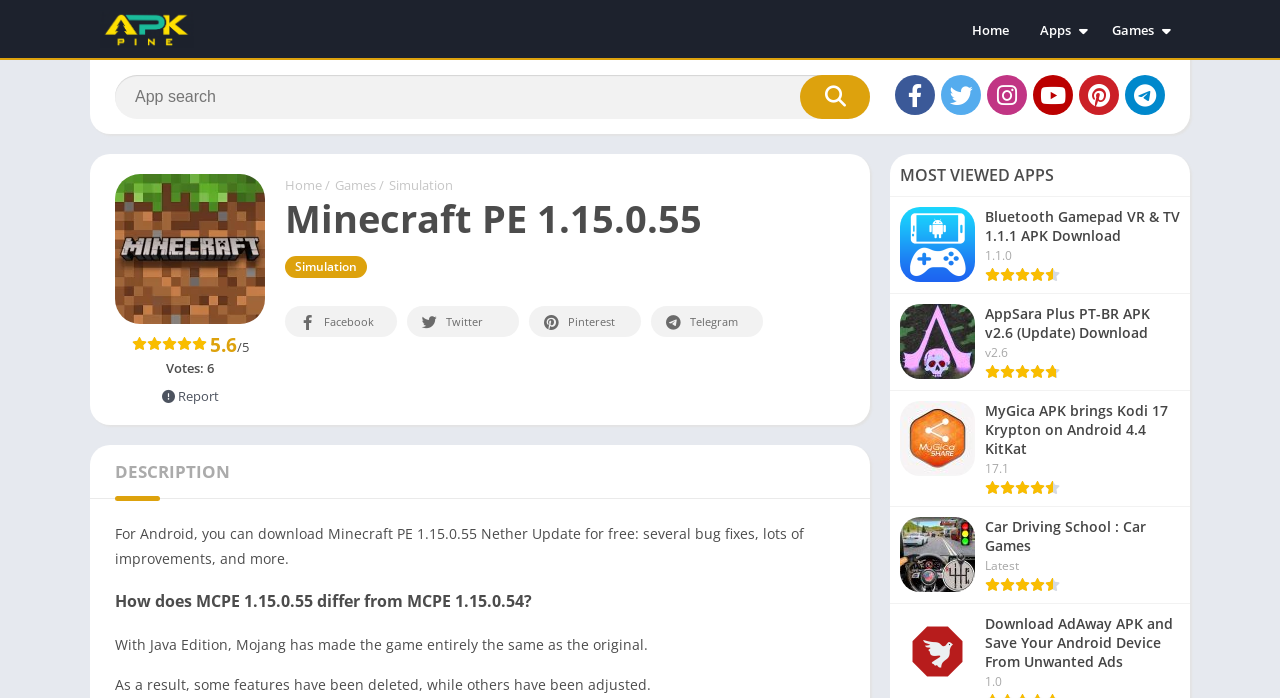Find and provide the bounding box coordinates for the UI element described with: "view latest topics".

None